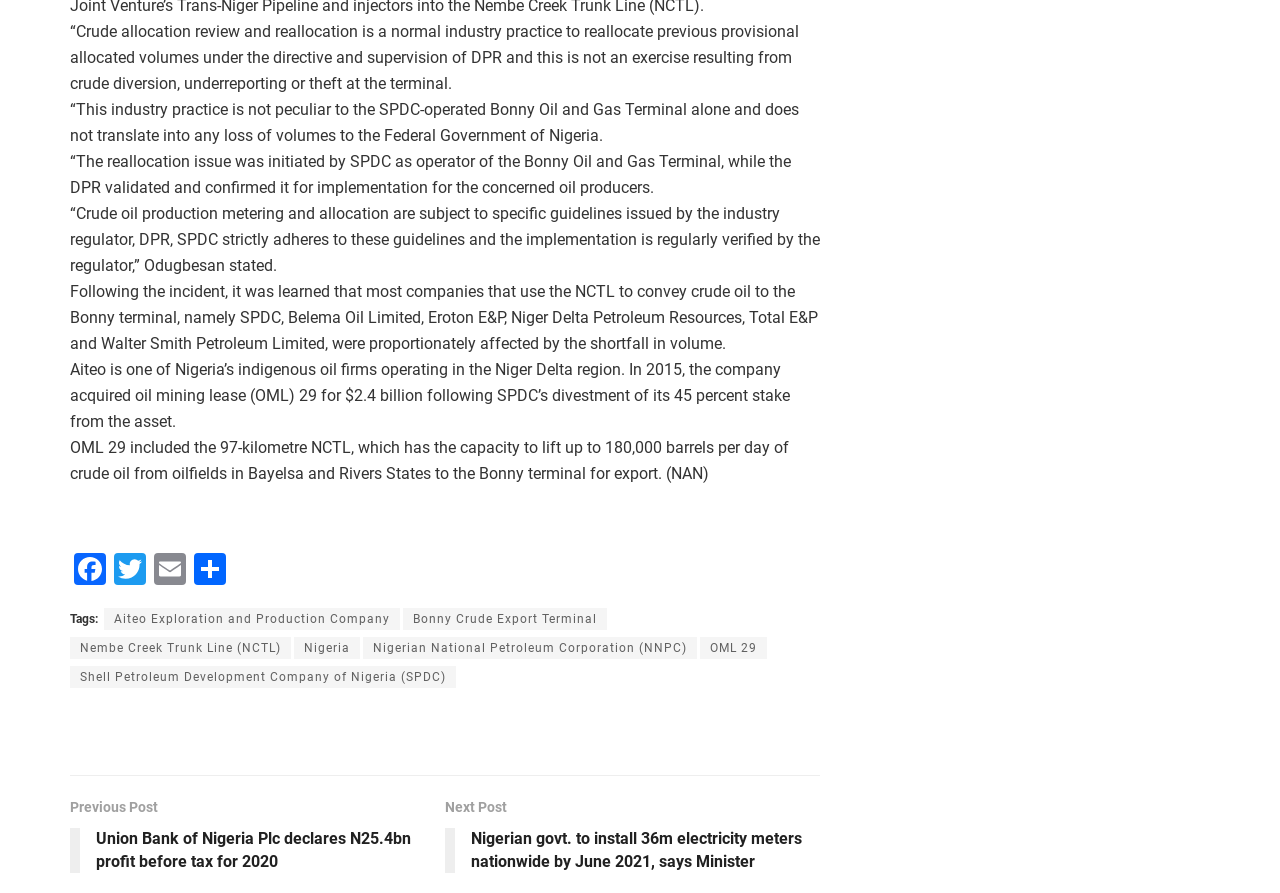Give a short answer to this question using one word or a phrase:
What is the topic of the article?

Crude allocation review